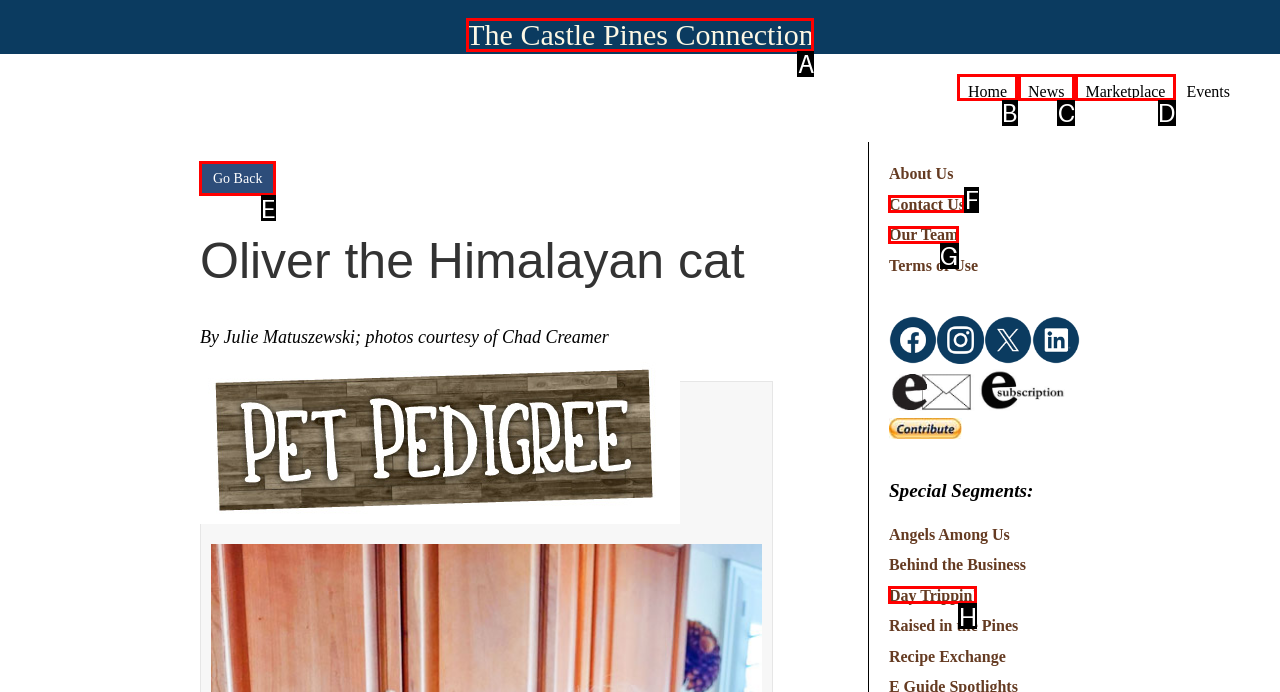Determine which UI element I need to click to achieve the following task: go back Provide your answer as the letter of the selected option.

E